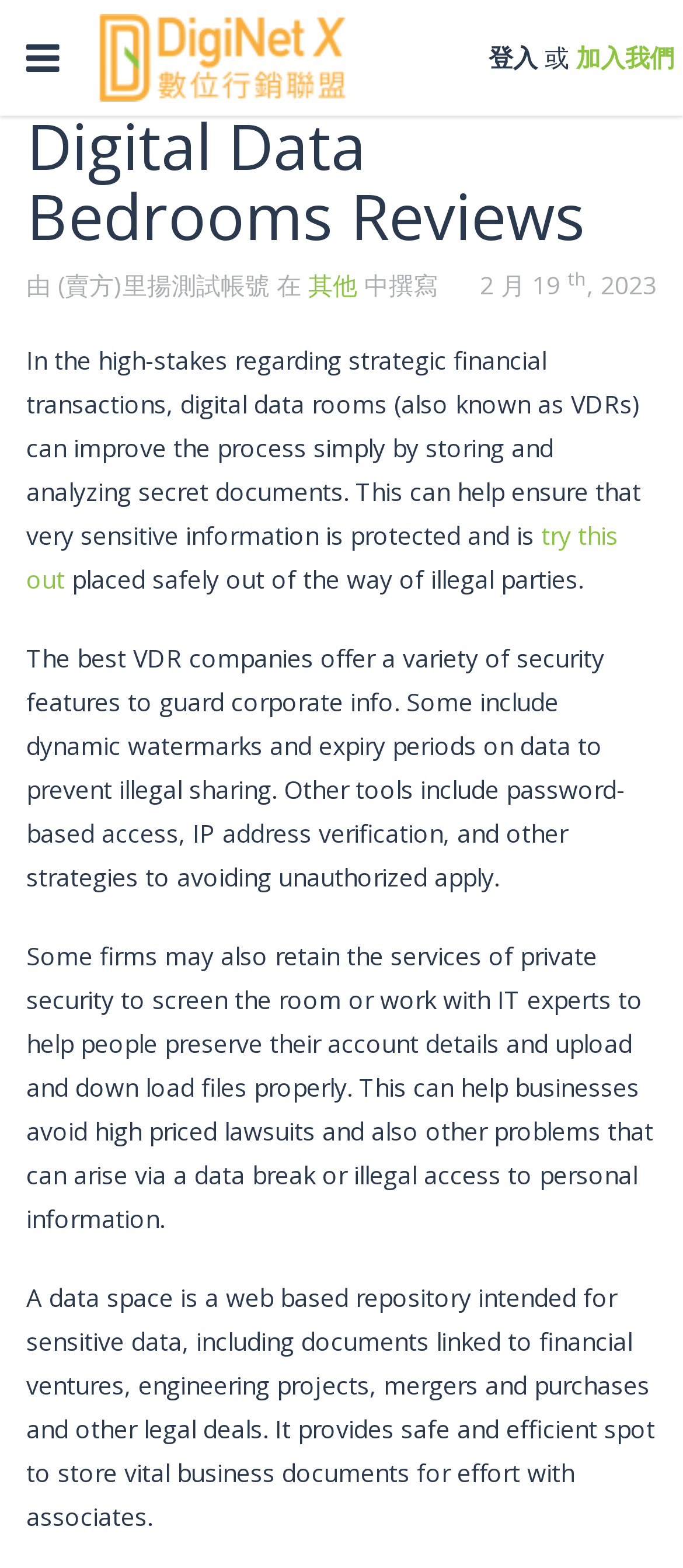What is the text of the webpage's headline?

Digital Data Bedrooms Reviews